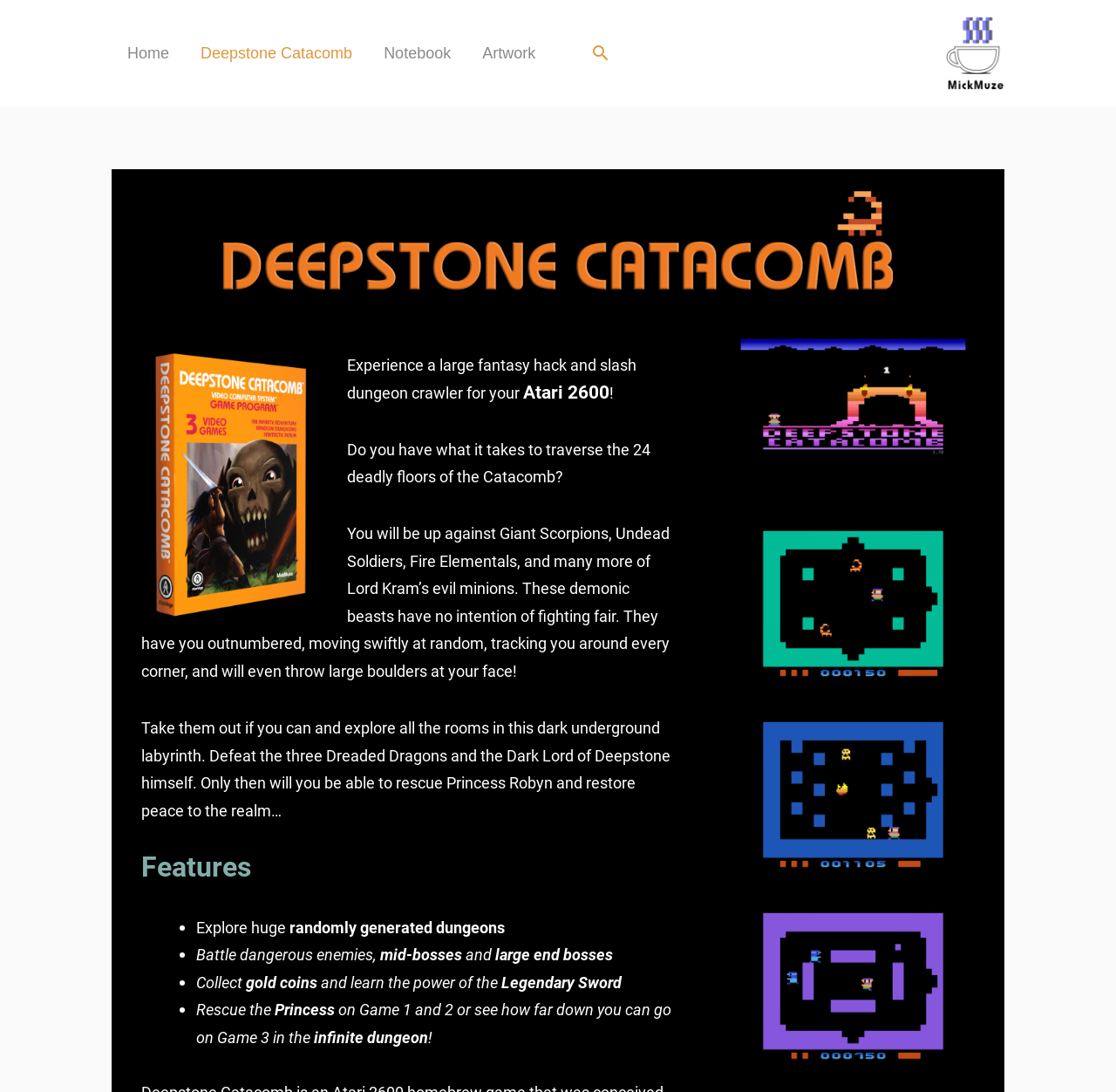Answer the following query concisely with a single word or phrase:
How many floors are there in the Catacomb?

24